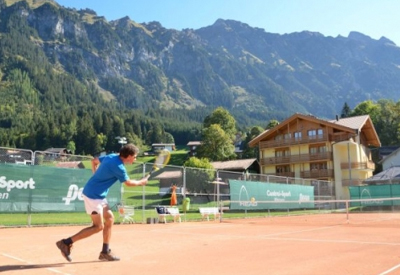Generate an elaborate caption that includes all aspects of the image.

This image showcases a vibrant scene at the tennis courts in Wengen, set against a stunning backdrop of towering mountains. A player, dressed in a blue shirt and white shorts, is captured mid-swing, demonstrating skill and focus as he prepares to hit the ball. The clay court is framed by lush green trees and a charming building, adding to the picturesque alpine setting. Nearby facilities for tennis are visible, making it clear that this is a popular destination for sports enthusiasts. The courts are accessible to visitors, especially those holding Guest Cards of the Jungfrau Region, which offer discounts on booking. The atmosphere is lively and inviting, perfect for anyone looking to enjoy tennis in a breathtaking location.